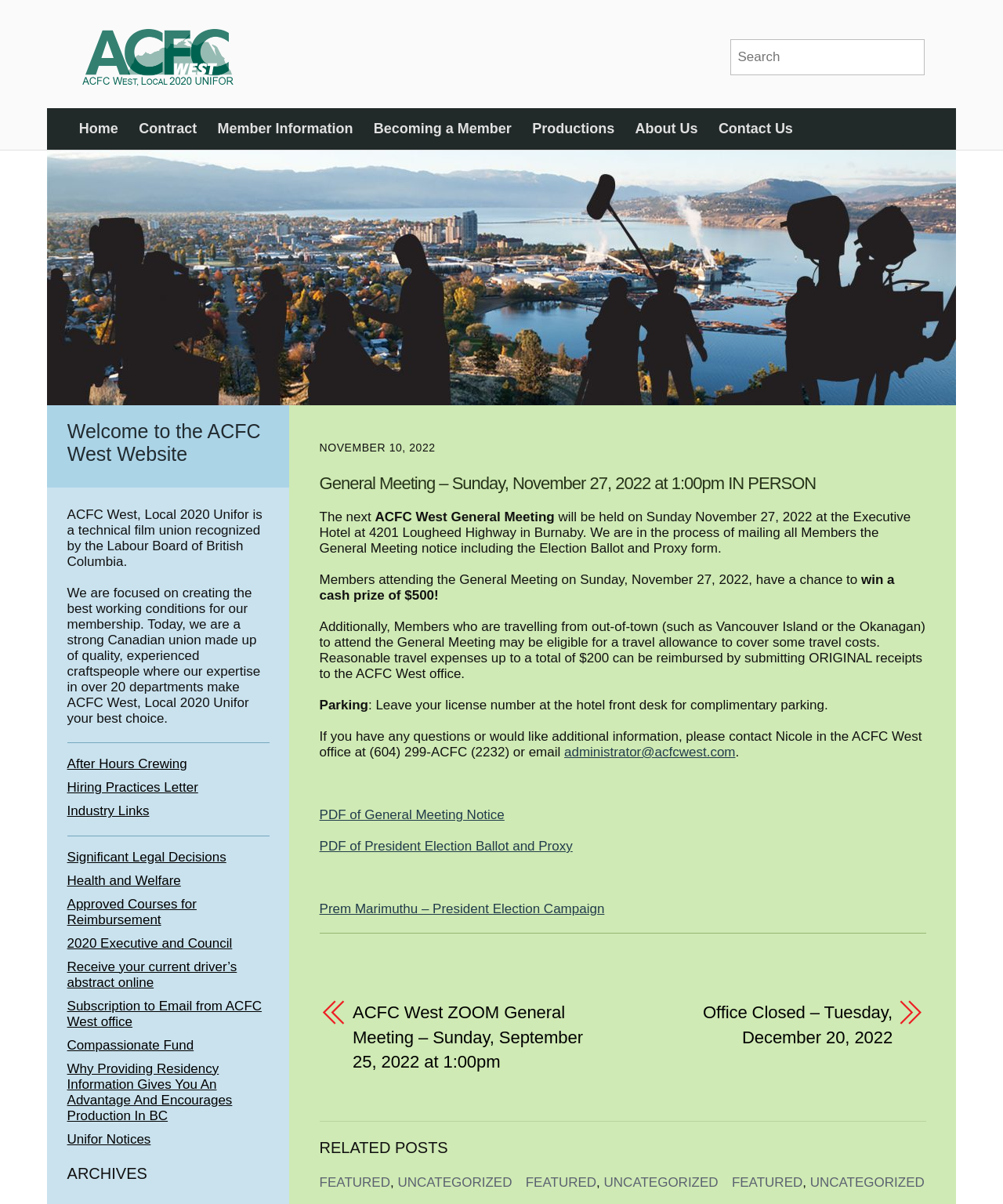Indicate the bounding box coordinates of the clickable region to achieve the following instruction: "Contact Nicole in the ACFC West office."

[0.563, 0.619, 0.733, 0.631]